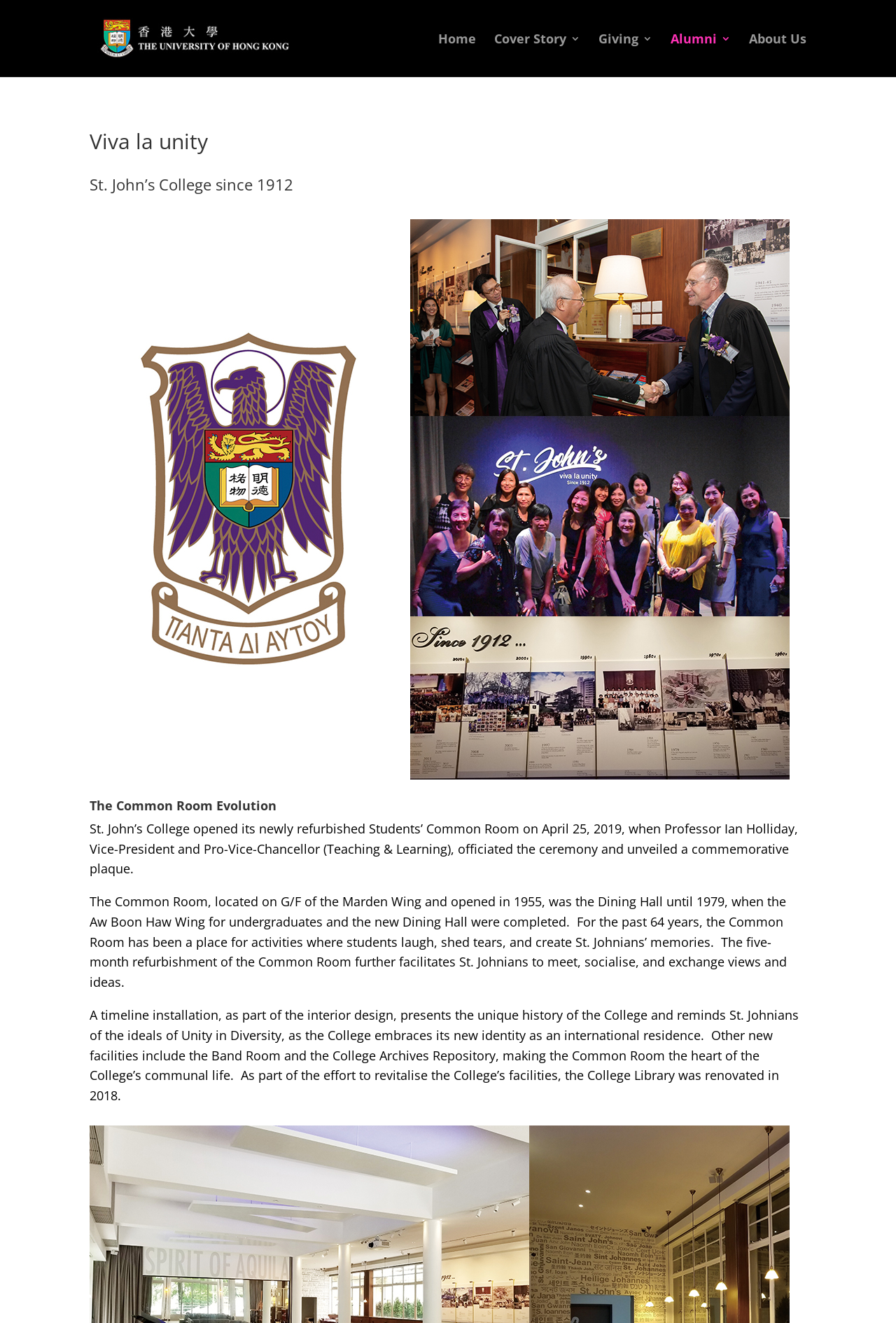What was the Common Room used for before 1979?
Utilize the information in the image to give a detailed answer to the question.

According to the text, 'The Common Room, located on G/F of the Marden Wing and opened in 1955, was the Dining Hall until 1979, when the Aw Boon Haw Wing for undergraduates and the new Dining Hall were completed.' This indicates that the Common Room was used as a Dining Hall before 1979.